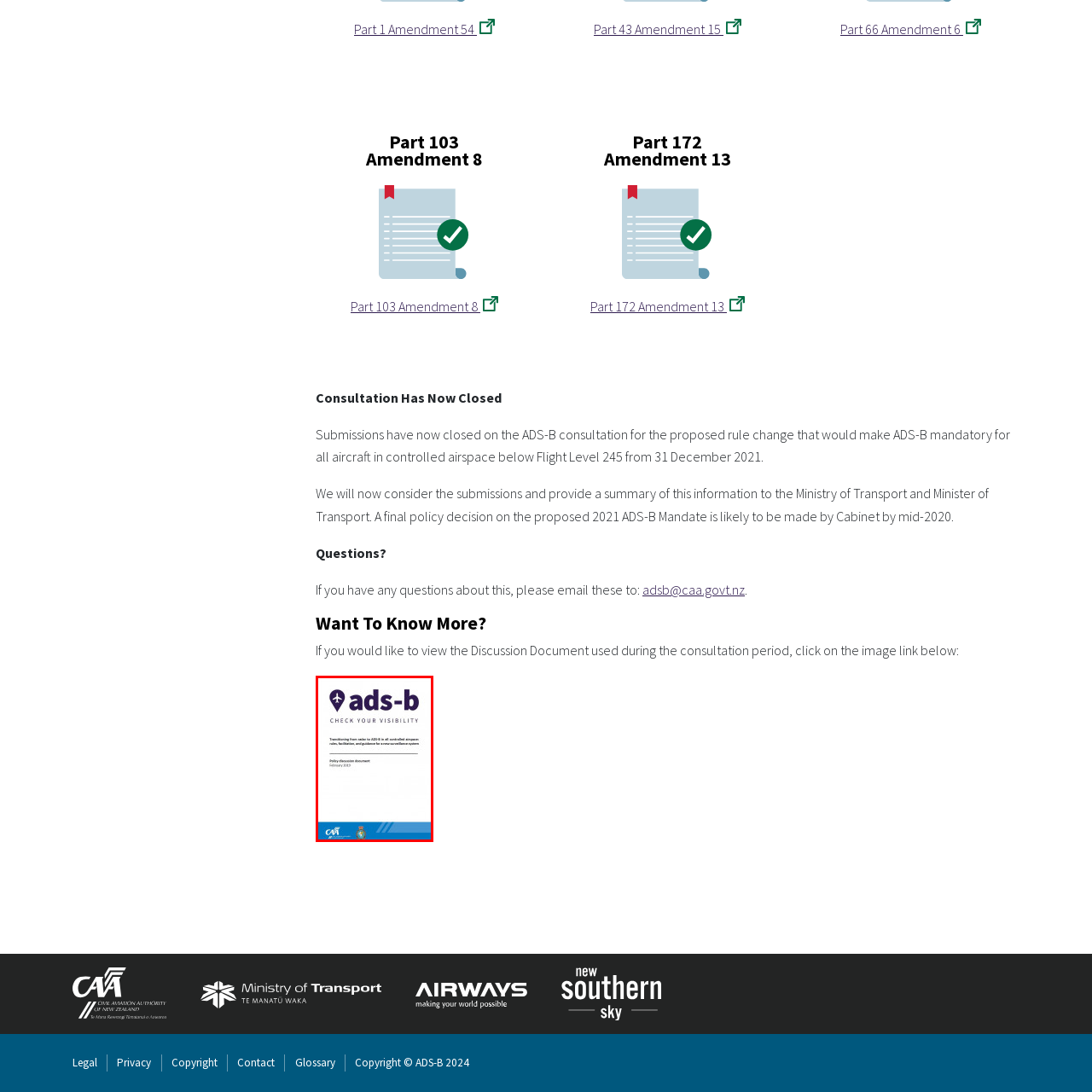Offer an in-depth description of the image encased within the red bounding lines.

The image depicts the cover of a policy discussion document focused on Automatic Dependent Surveillance–Broadcast (ADS-B), titled "ads-b CHECK YOUR VISIBILITY." The document emphasizes the transition to ADS-B in all controlled airspaces, offering rules, facilitation, and guidance for the implementation of this surveillance system. The cover features a prominent graphic of a location icon, symbolizing visibility and tracking, alongside the statement that it aims to enhance aircraft visibility. The footer notes that it is a discussion document released in January 2019 and includes identifying logos from the Civil Aviation Authority (CAA) and other relevant agencies.